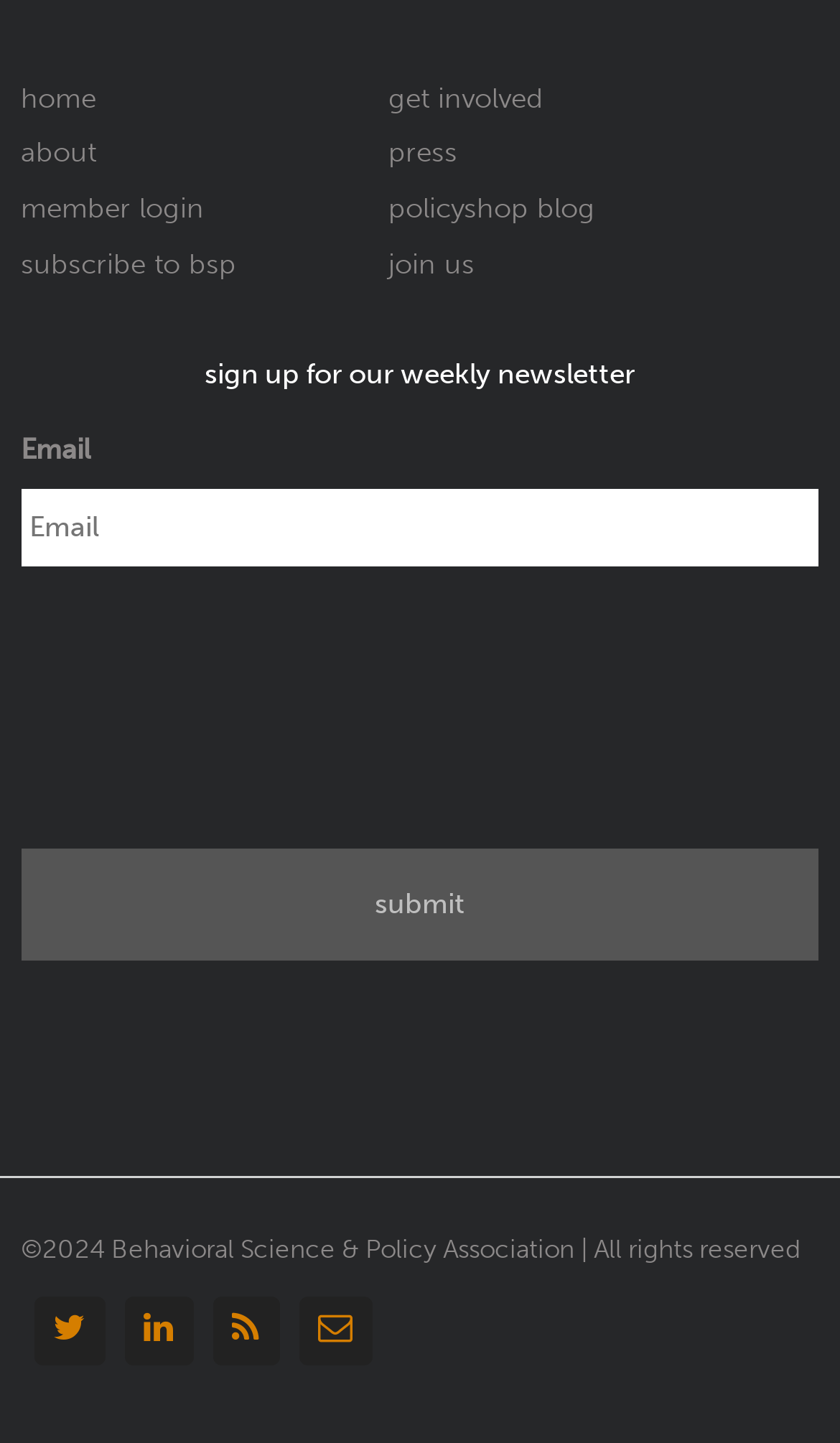Determine the coordinates of the bounding box for the clickable area needed to execute this instruction: "View news in the Audio category".

None